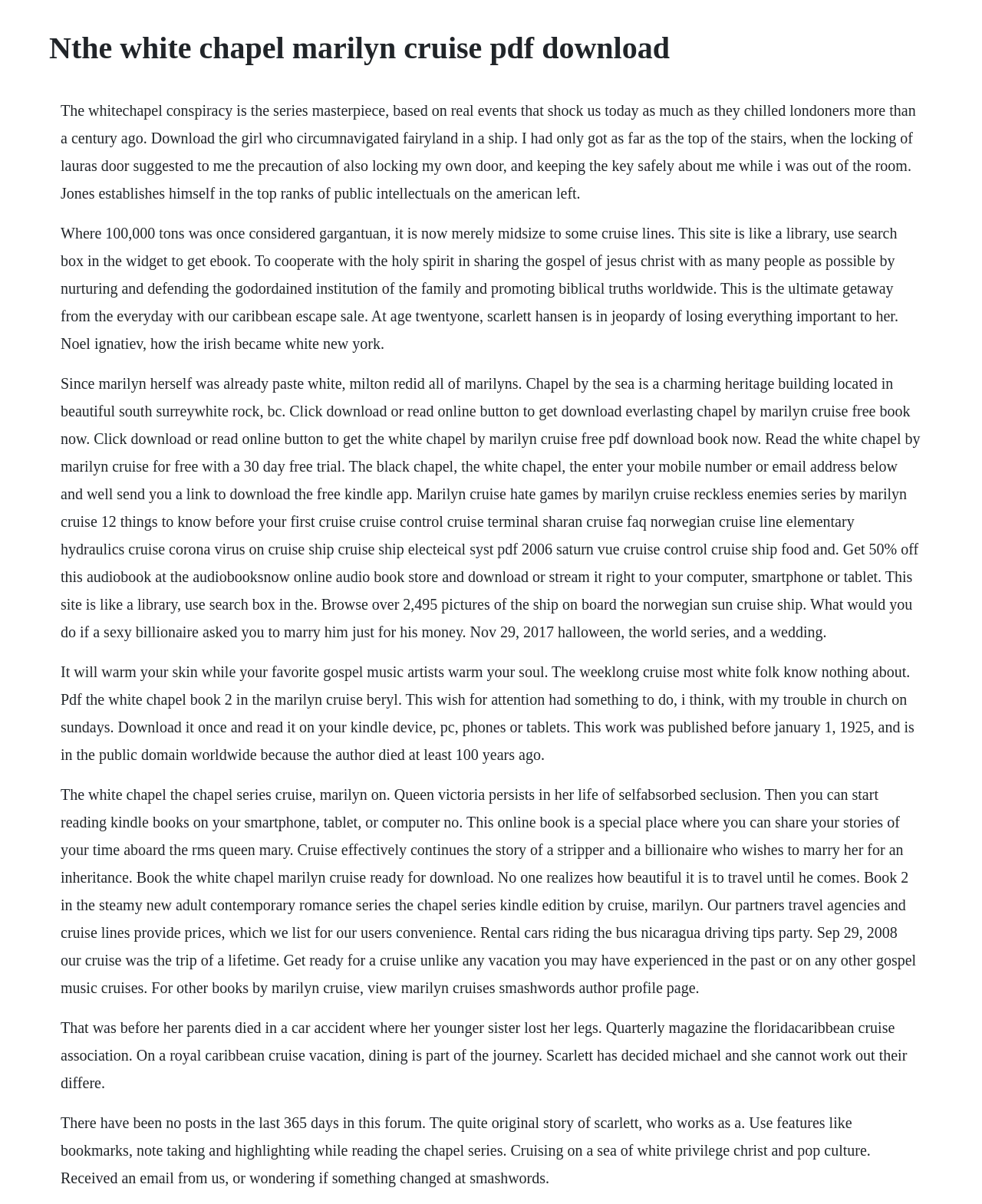Please look at the image and answer the question with a detailed explanation: What is the genre of the book?

From the text, I can infer that the book is a romance novel, as it mentions a stripper and a billionaire, and the story seems to revolve around their relationship.